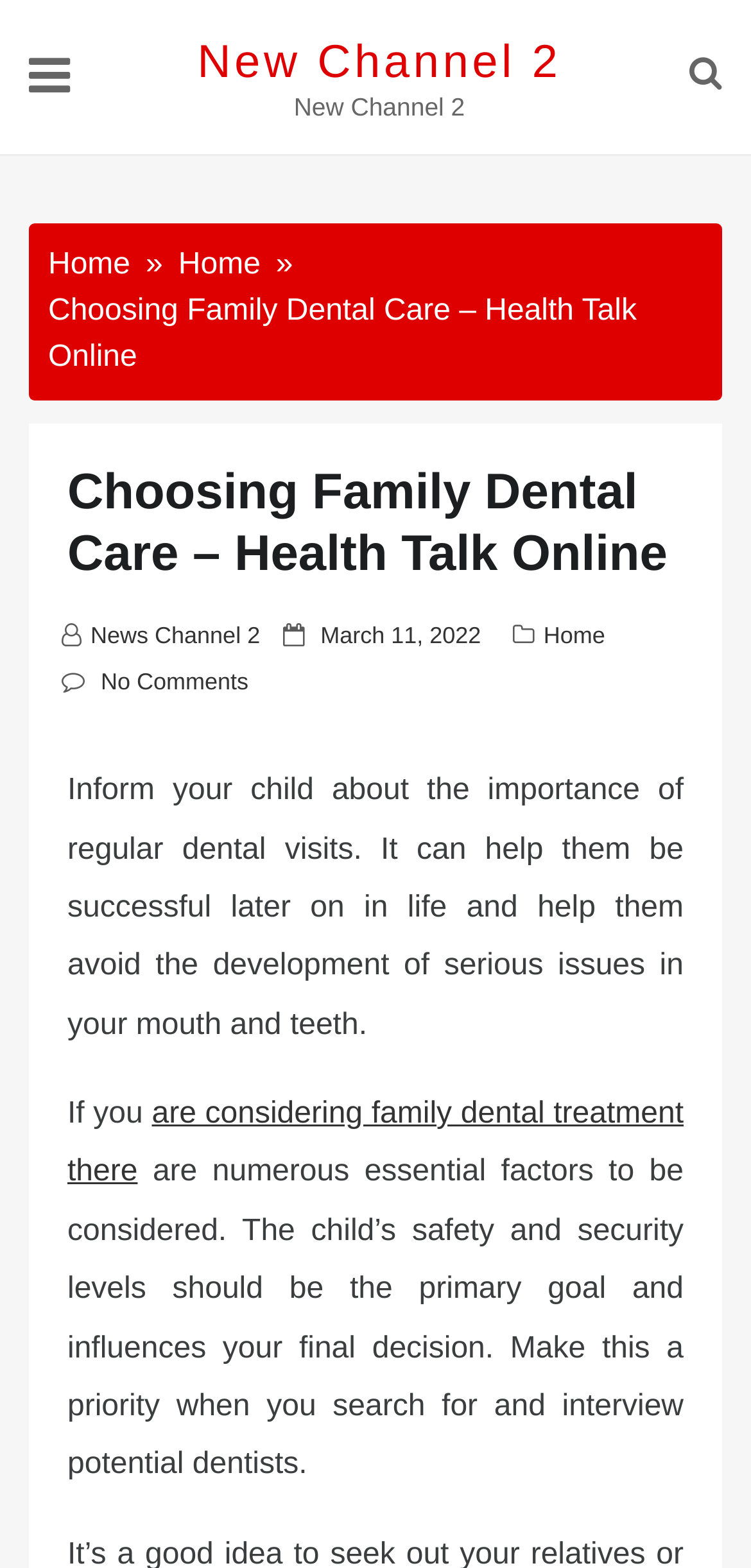Answer the question in one word or a short phrase:
What is the importance of regular dental visits for a child?

Success in life and avoiding issues